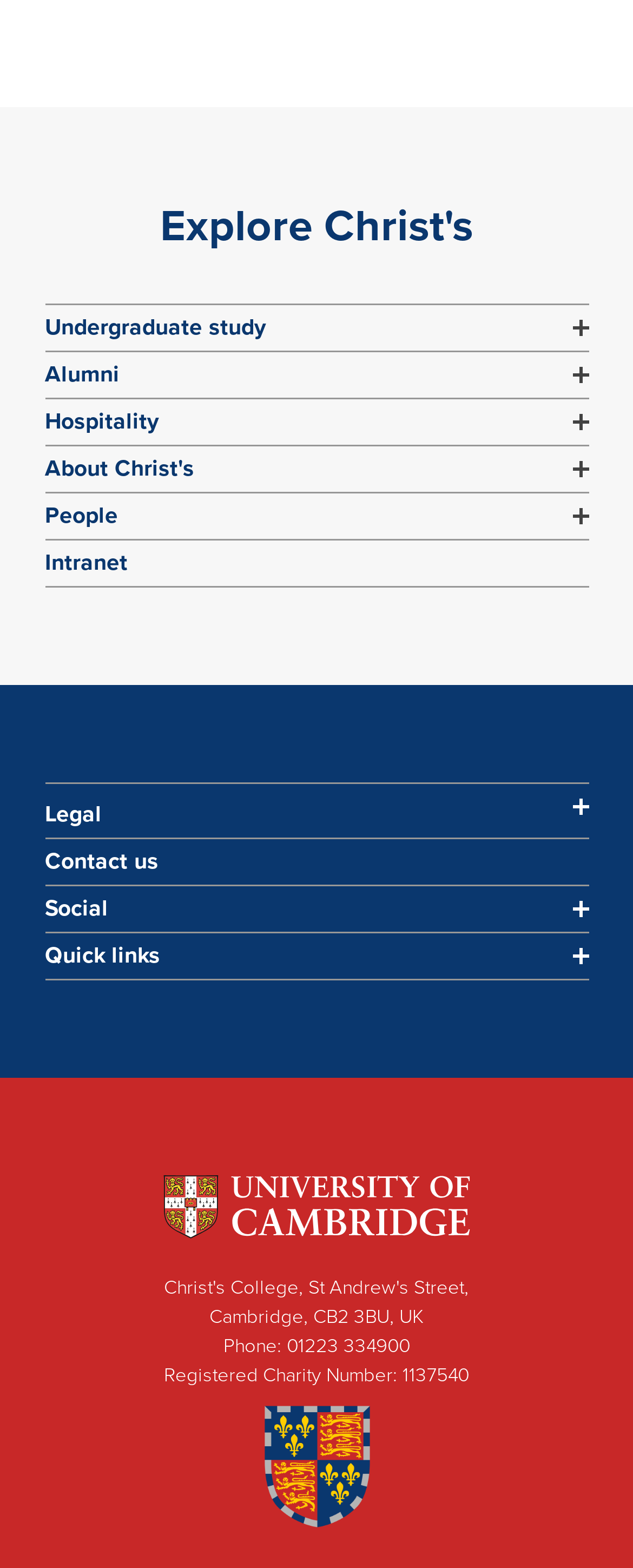What is the phone number of the college?
Please ensure your answer to the question is detailed and covers all necessary aspects.

The phone number of the college can be found at the bottom of the page, where the contact information is displayed. The phone number is '01223 334900'.